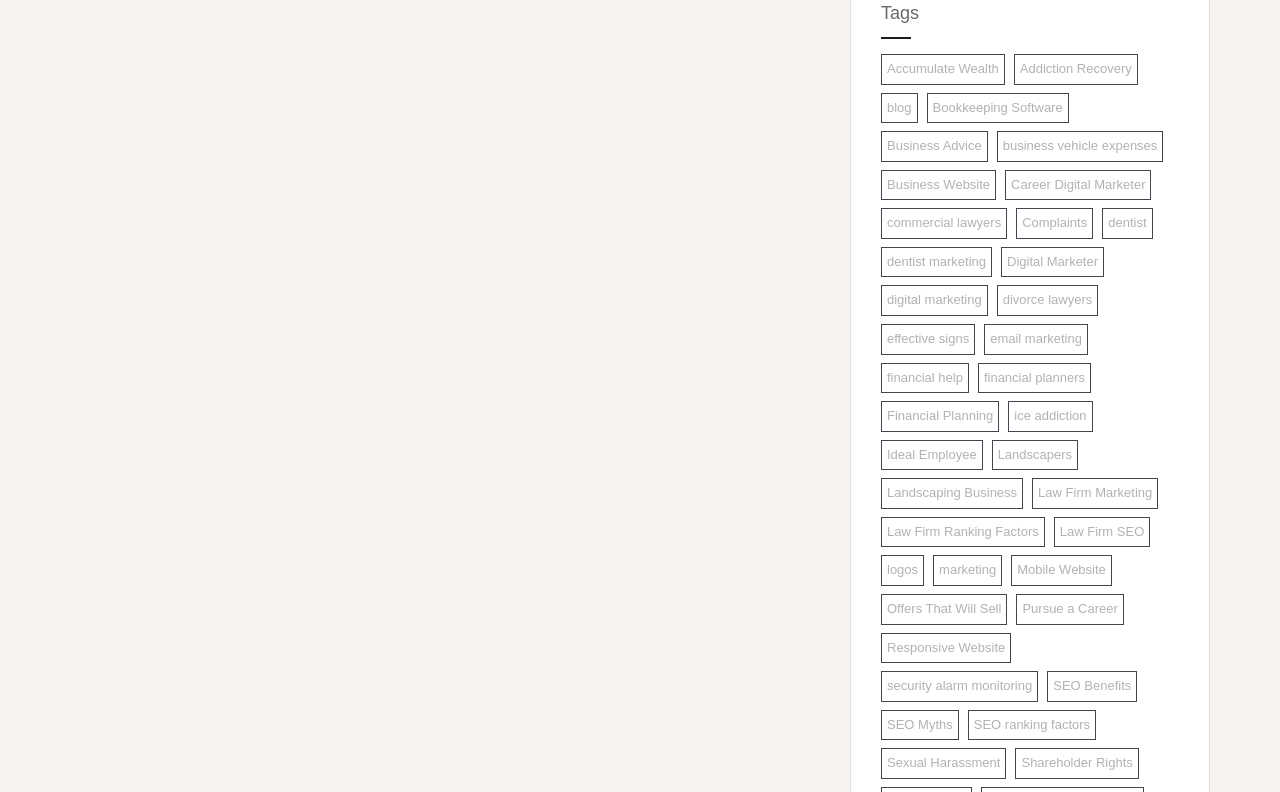Based on the element description Bookkeeping Software, identify the bounding box of the UI element in the given webpage screenshot. The coordinates should be in the format (top-left x, top-left y, bottom-right x, bottom-right y) and must be between 0 and 1.

[0.724, 0.117, 0.835, 0.156]